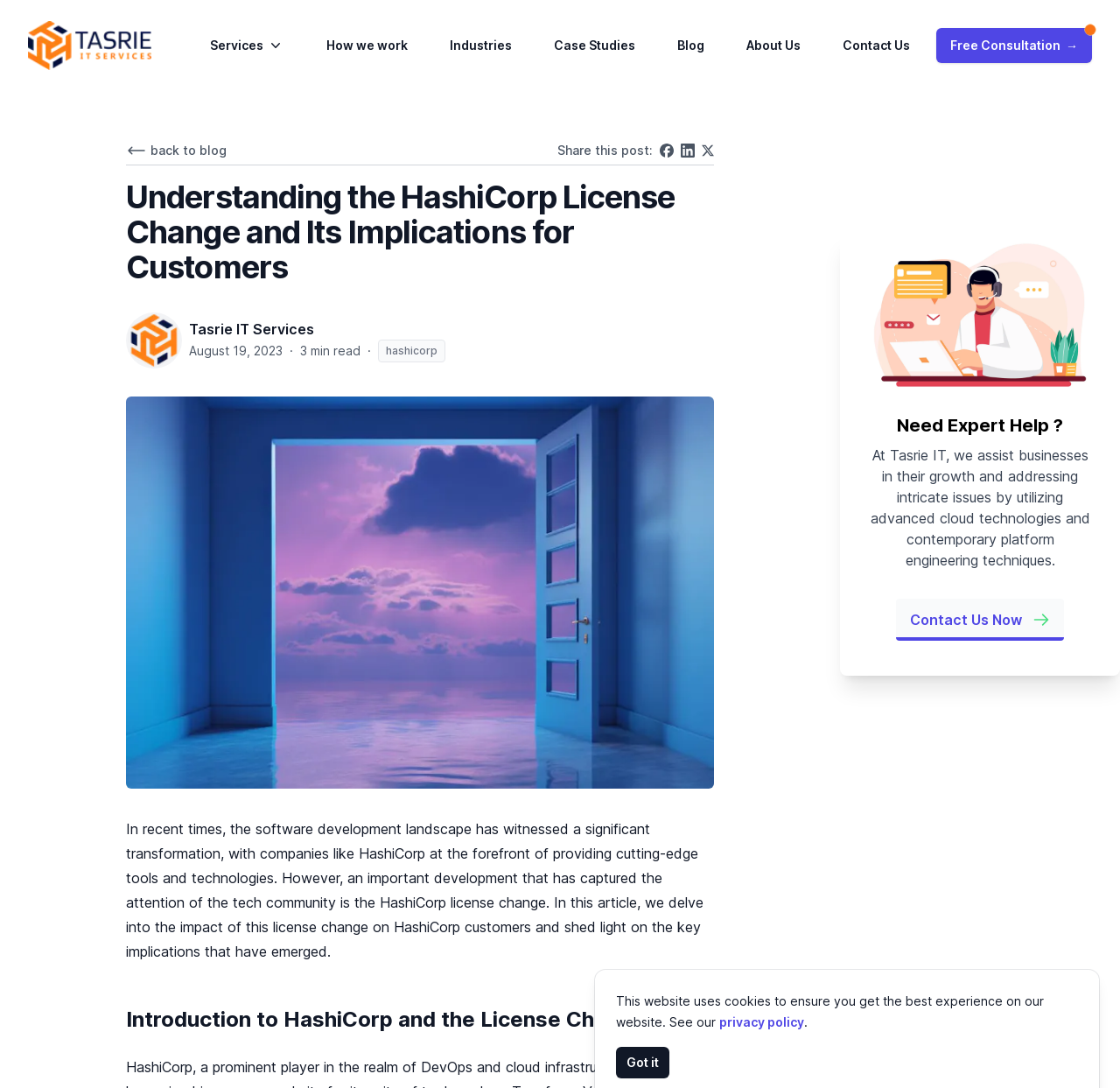Review the image closely and give a comprehensive answer to the question: How many social media platforms are available for sharing the post?

I found three link elements with images of Facebook, LinkedIn, and X, which are commonly used social media platforms, indicating that the post can be shared on these three platforms.